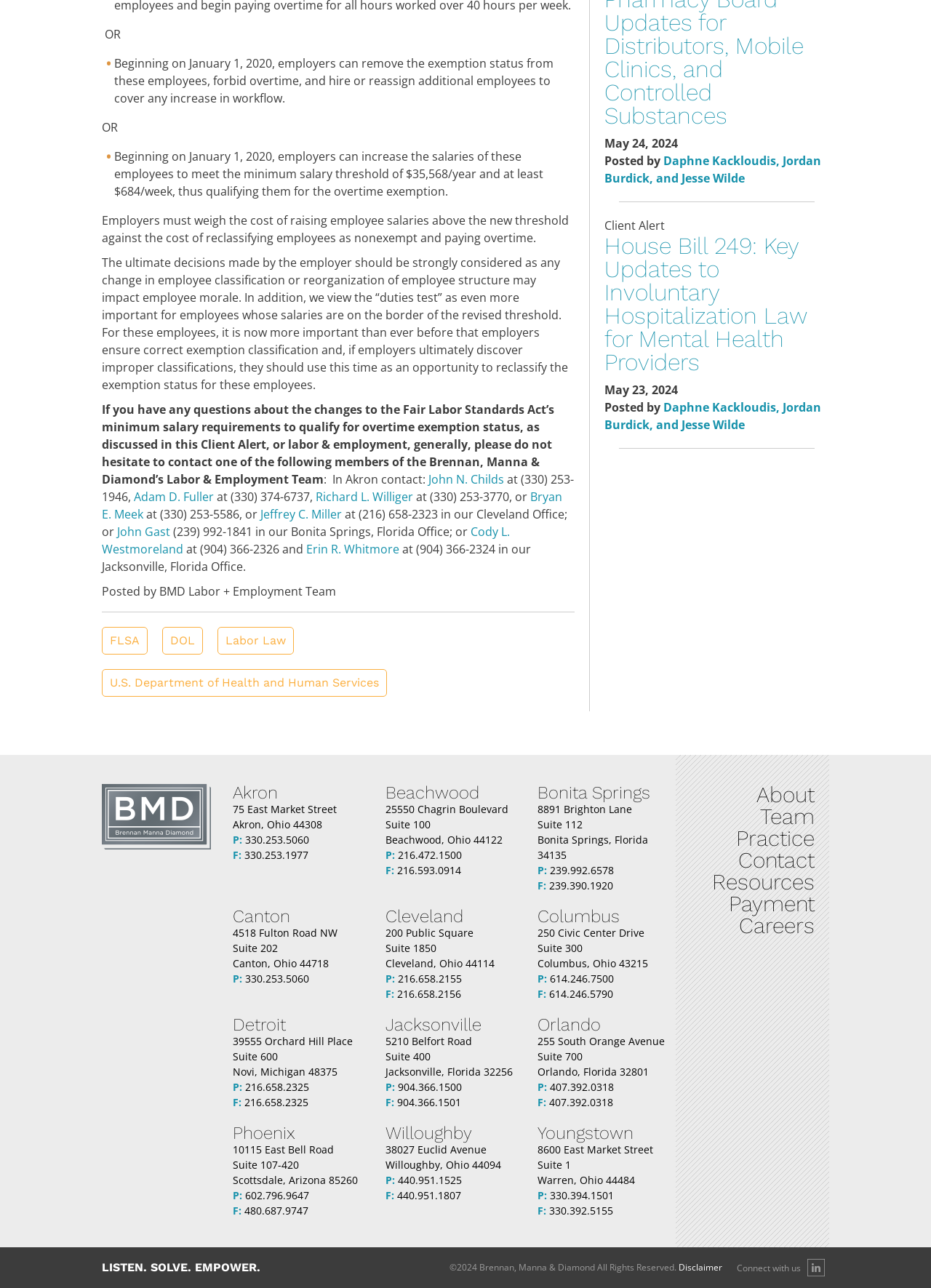How many offices does Brennan, Manna & Diamond have?
Look at the webpage screenshot and answer the question with a detailed explanation.

The webpage provides the contact information for five offices of Brennan, Manna & Diamond, including Akron, Beachwood, Bonita Springs, Canton, and Cleveland, suggesting that the firm has five offices.